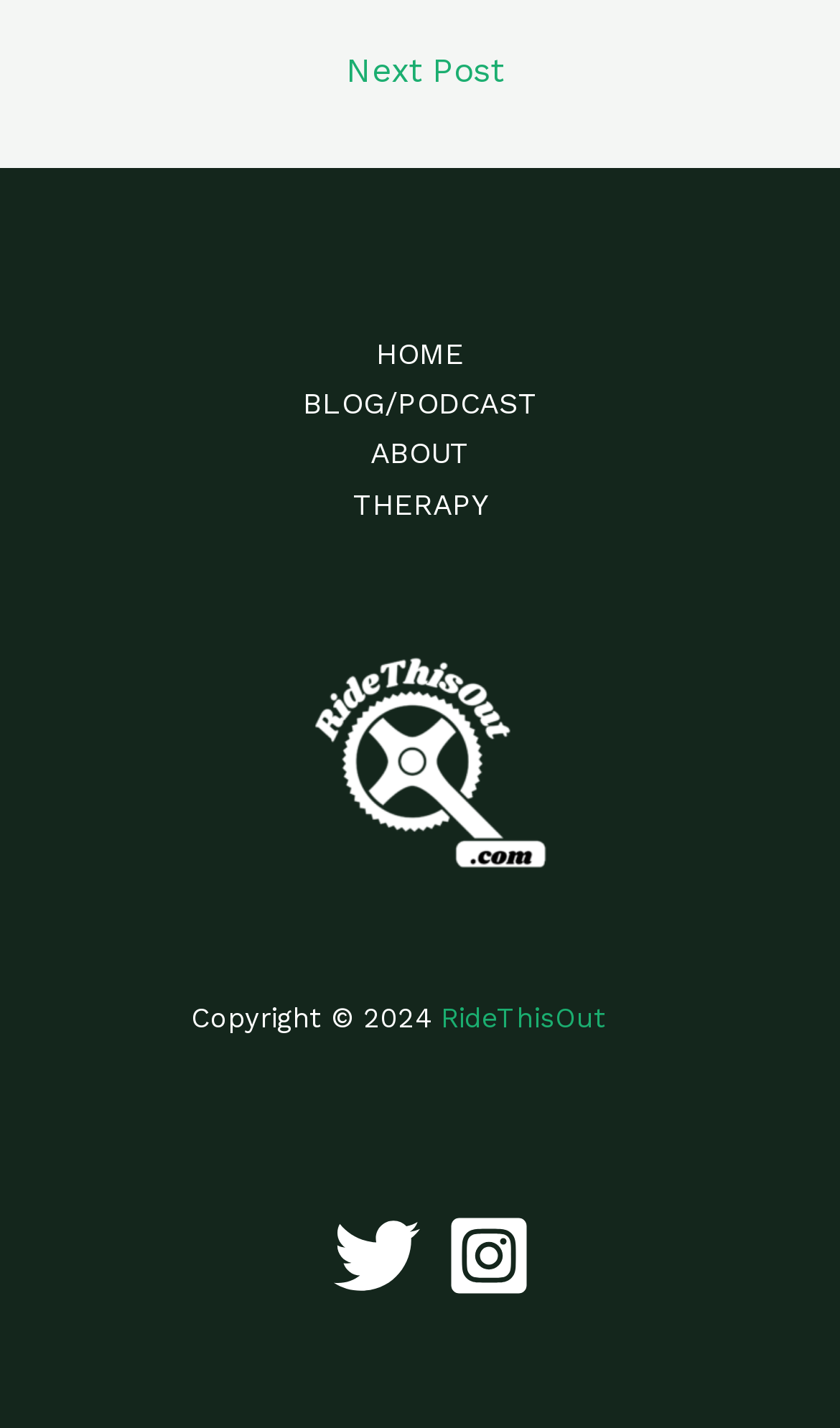Carefully examine the image and provide an in-depth answer to the question: What is the position of the 'Next Post' link?

I found the answer by looking at the bounding box coordinates of the 'Next Post' link element, which are [0.025, 0.025, 0.985, 0.08], indicating that it is located at the top-left of the page.